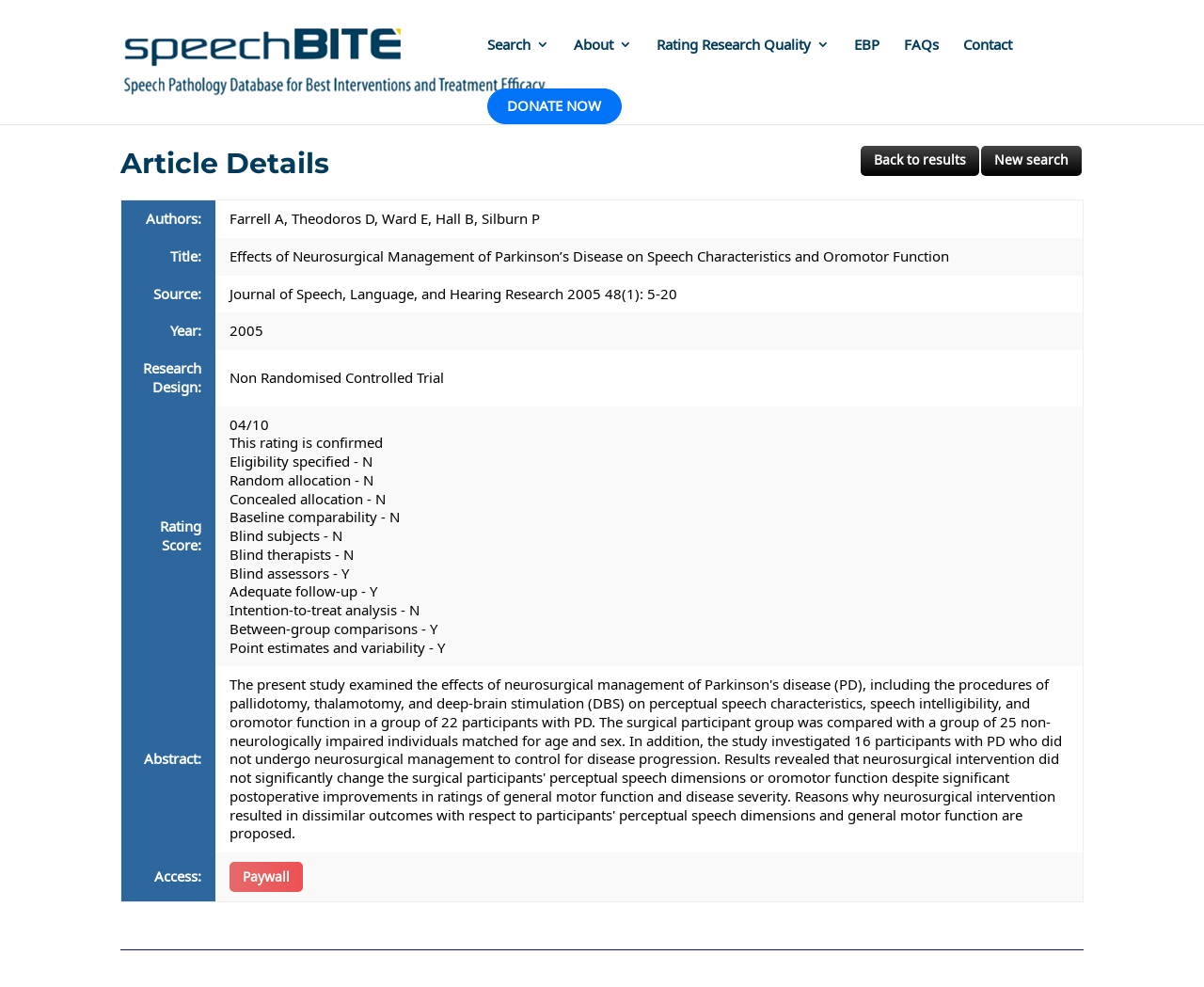Please find the bounding box for the following UI element description. Provide the coordinates in (top-left x, top-left y, bottom-right x, bottom-right y) format, with values between 0 and 1: About

[0.477, 0.038, 0.525, 0.09]